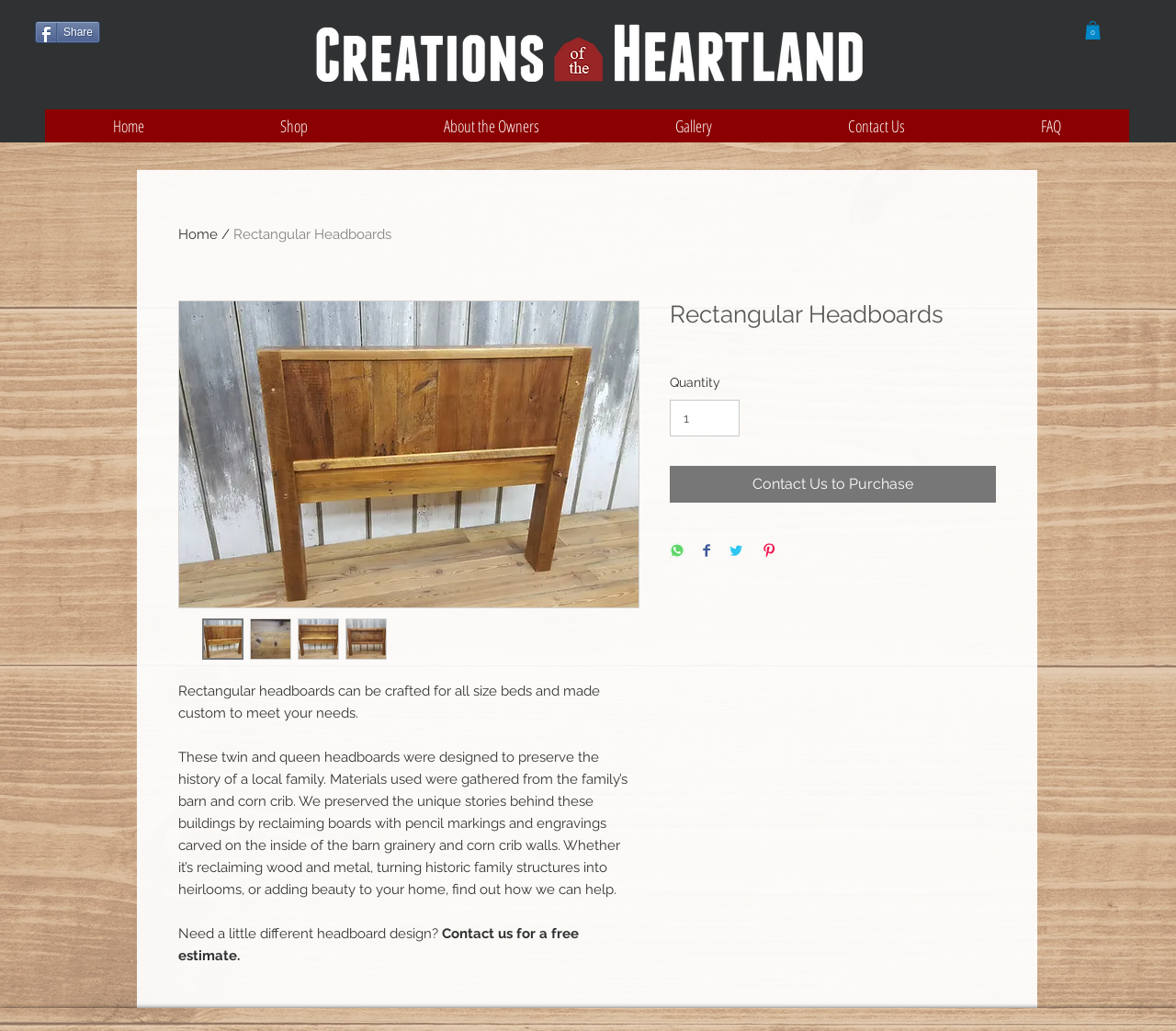Please specify the bounding box coordinates of the clickable region to carry out the following instruction: "Click the 'Contact Us to Purchase' button". The coordinates should be four float numbers between 0 and 1, in the format [left, top, right, bottom].

[0.57, 0.452, 0.847, 0.488]